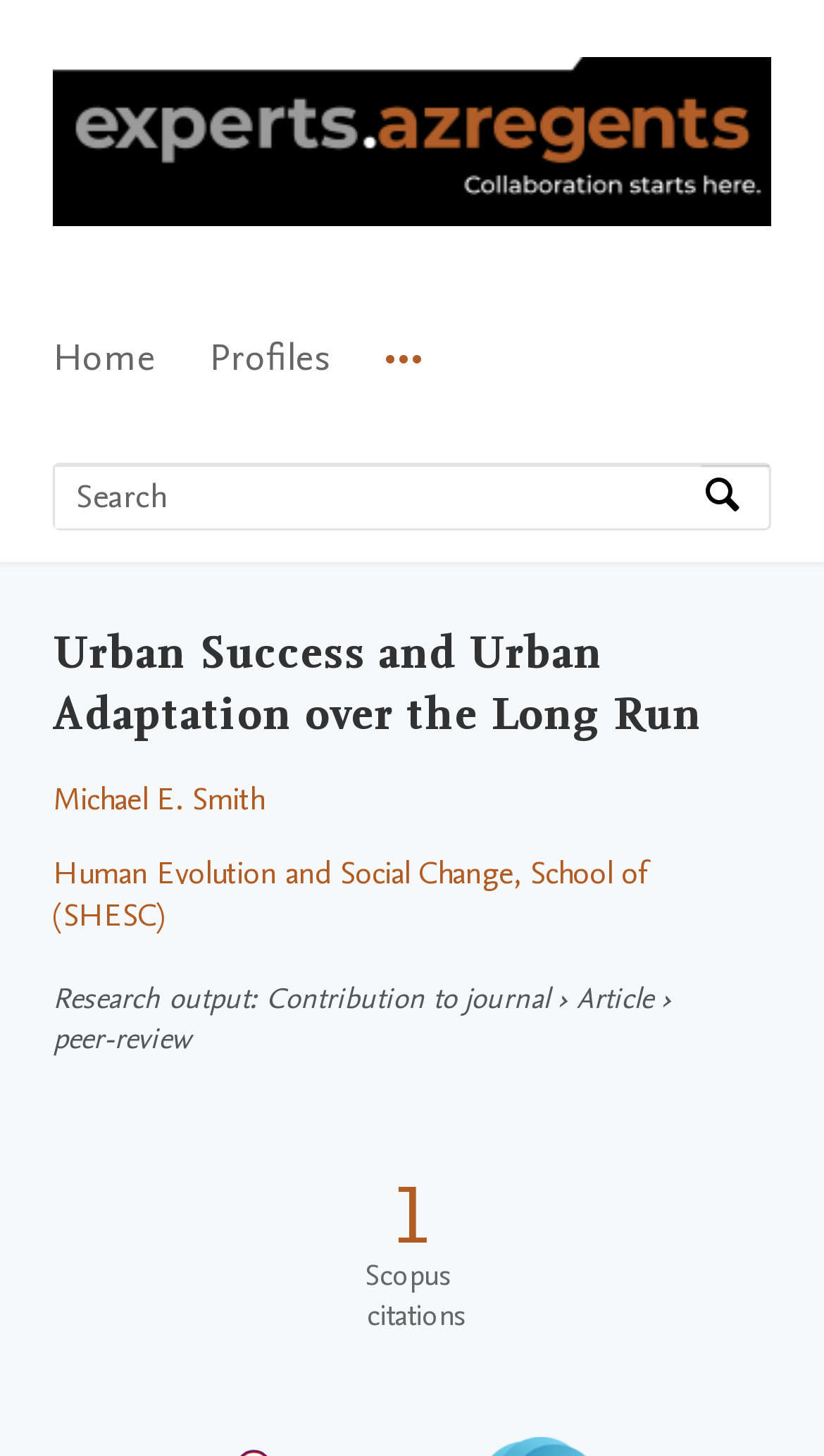What is the logo of Arizona Board of Regents?
Using the visual information, respond with a single word or phrase.

Arizona Board of Regents Logo